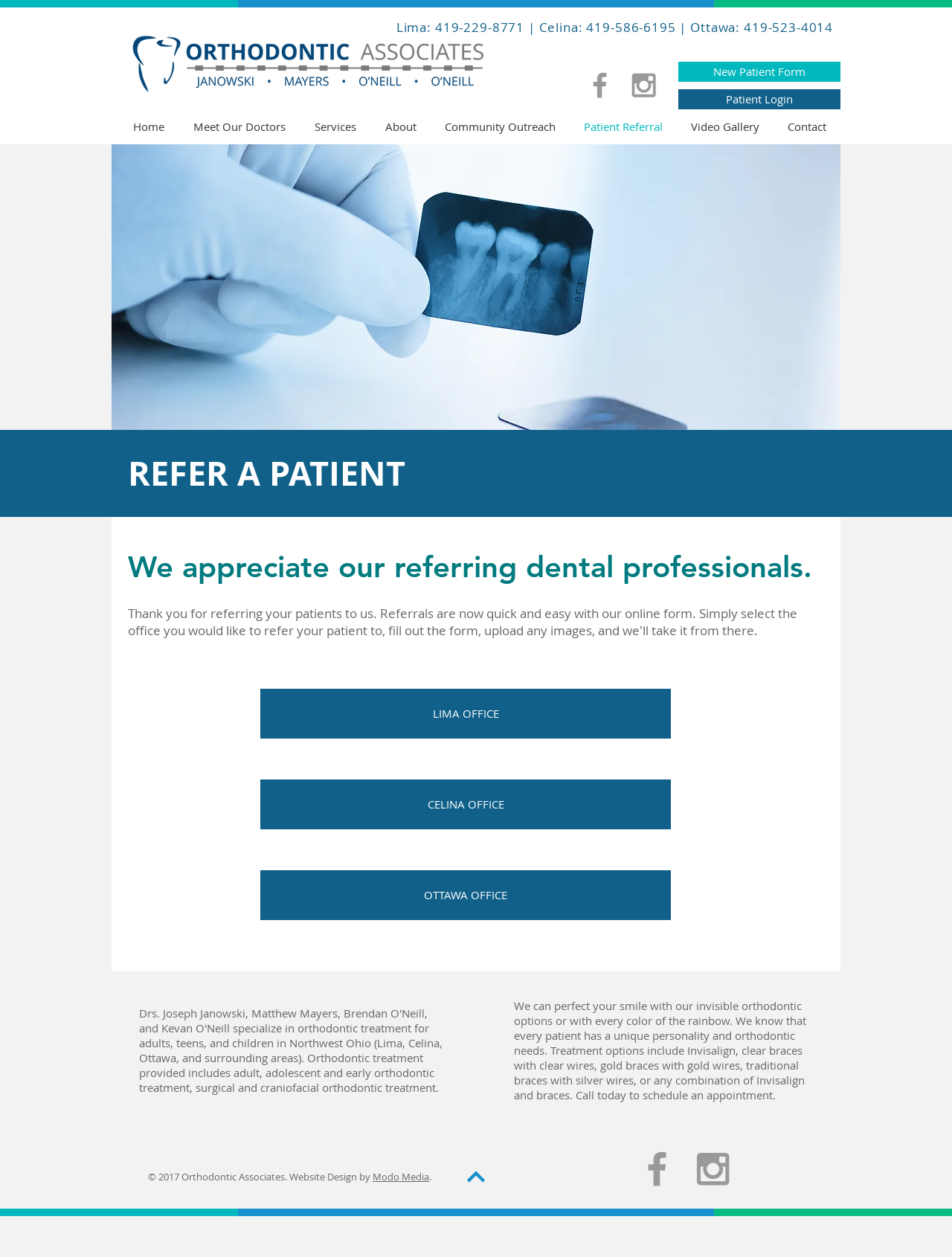Could you find the bounding box coordinates of the clickable area to complete this instruction: "View Video Gallery"?

[0.711, 0.091, 0.812, 0.111]